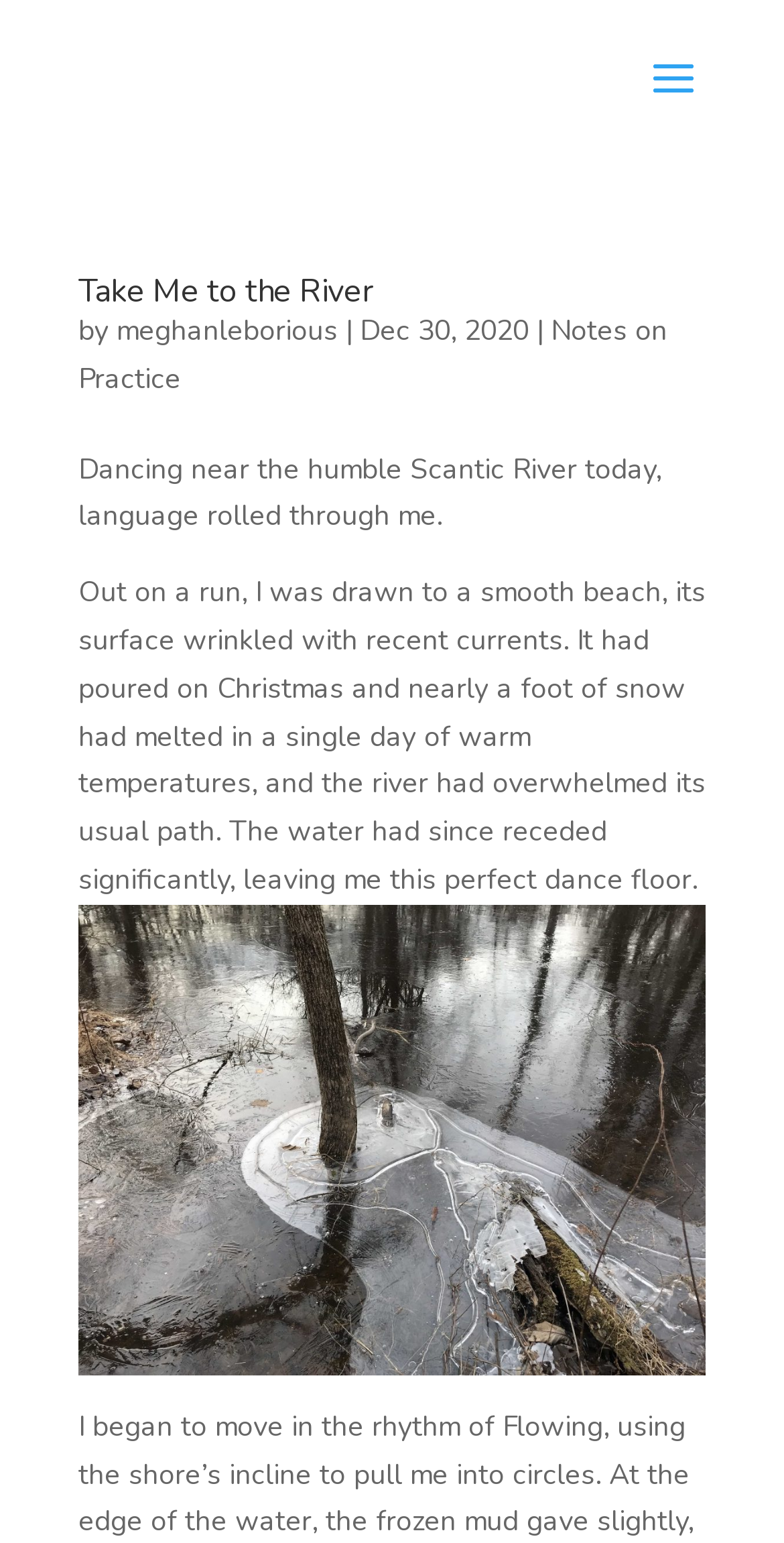Mark the bounding box of the element that matches the following description: "Affiliate Disclosure".

None